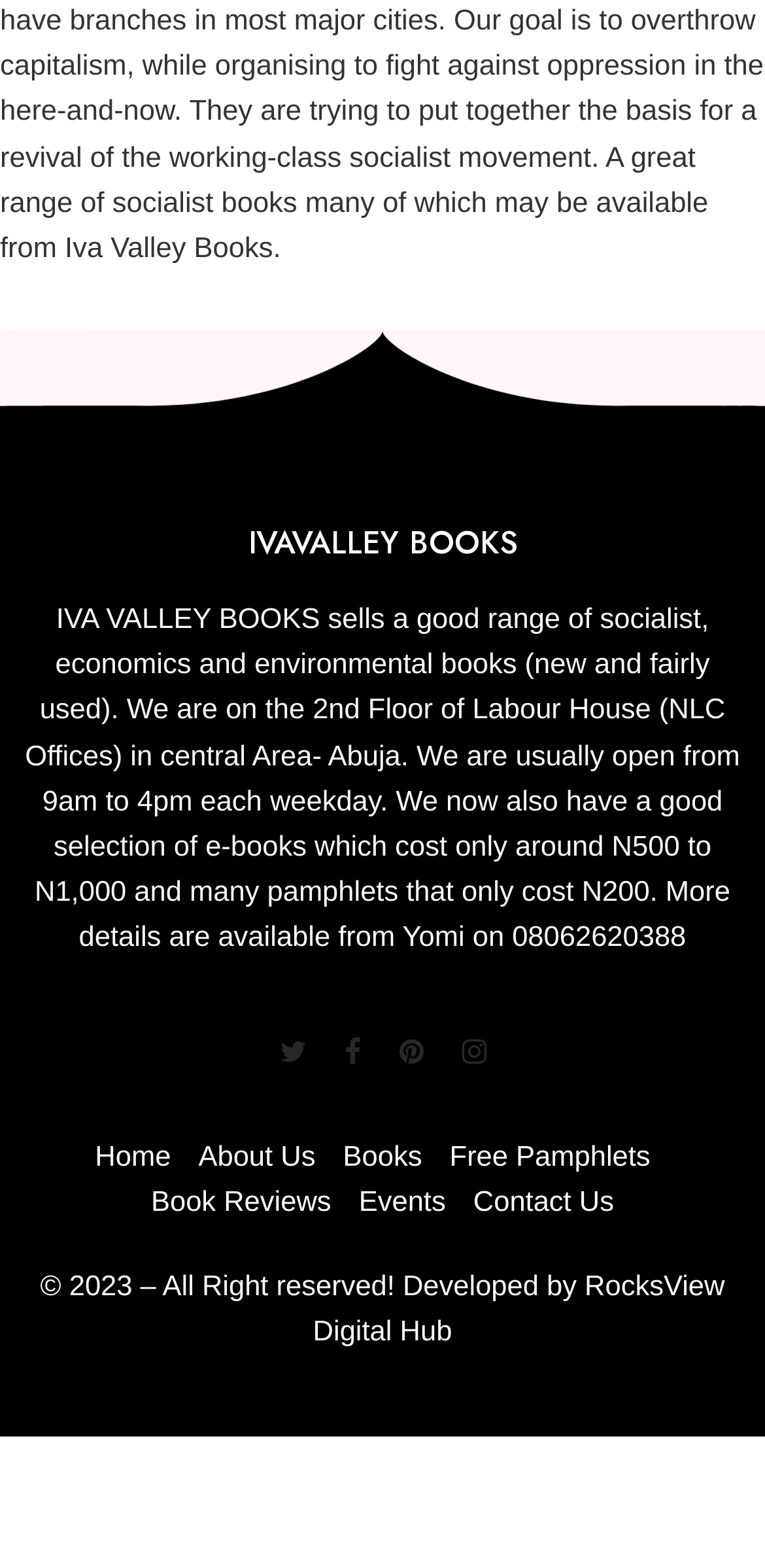What is the price range of e-books?
Answer the question with as much detail as possible.

The price range of e-books can be found in the StaticText element that describes the bookstore, which states that e-books cost 'only around N500 to N1,000'.